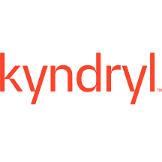What is the company's goal for its clients?
Refer to the image and give a detailed answer to the query.

According to the caption, Kyndryl aims to empower organizations by leveraging advanced digital technologies to enhance their operational efficiency and drive growth, which implies that the company's goal for its clients is to improve their operational efficiency and drive growth.